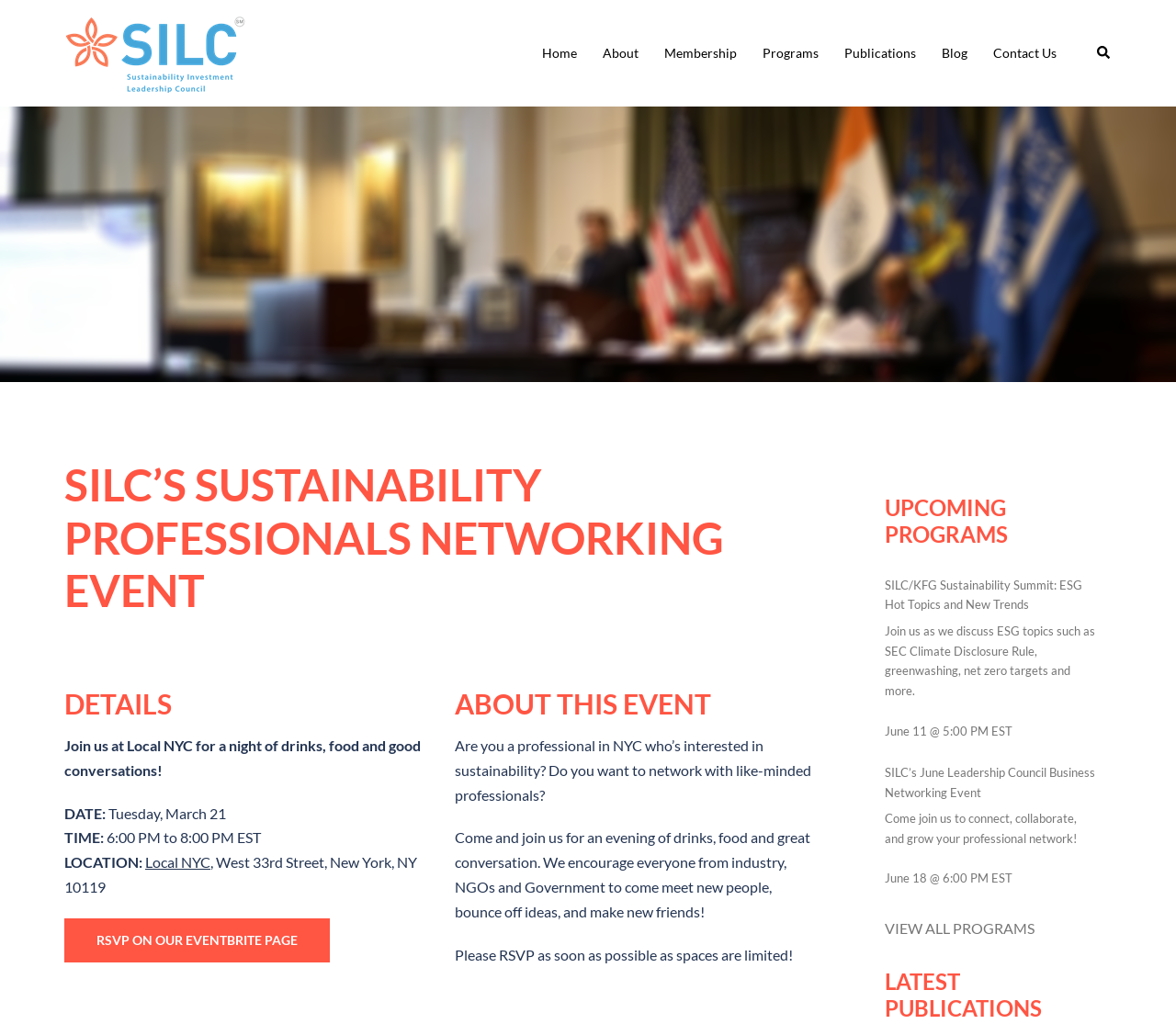Please find the bounding box coordinates of the element that you should click to achieve the following instruction: "Click on Home". The coordinates should be presented as four float numbers between 0 and 1: [left, top, right, bottom].

None